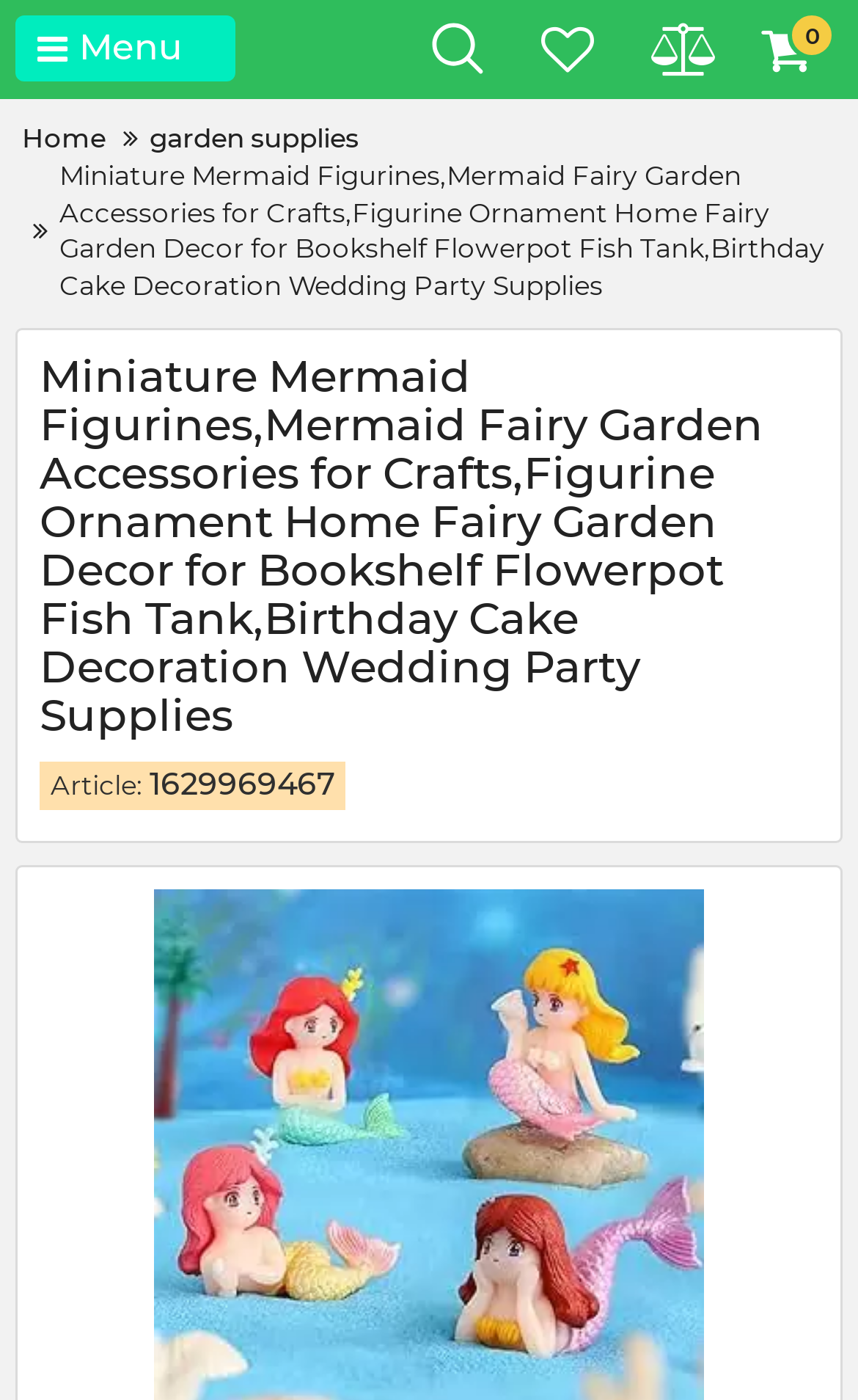What type of product is being sold?
Answer with a single word or phrase, using the screenshot for reference.

Miniature Mermaid Figurines